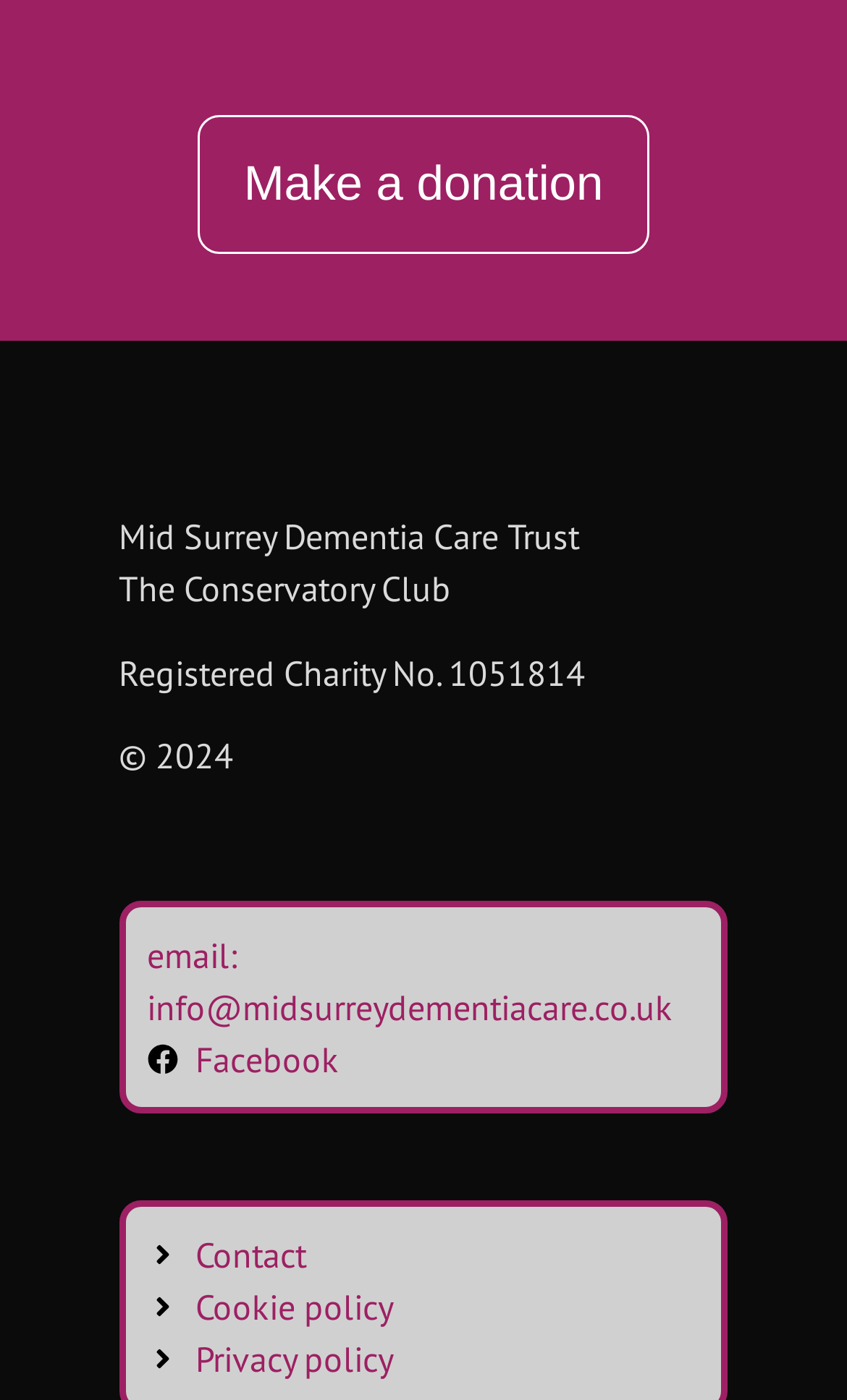How many policy links are there?
Examine the image and give a concise answer in one word or a short phrase.

2